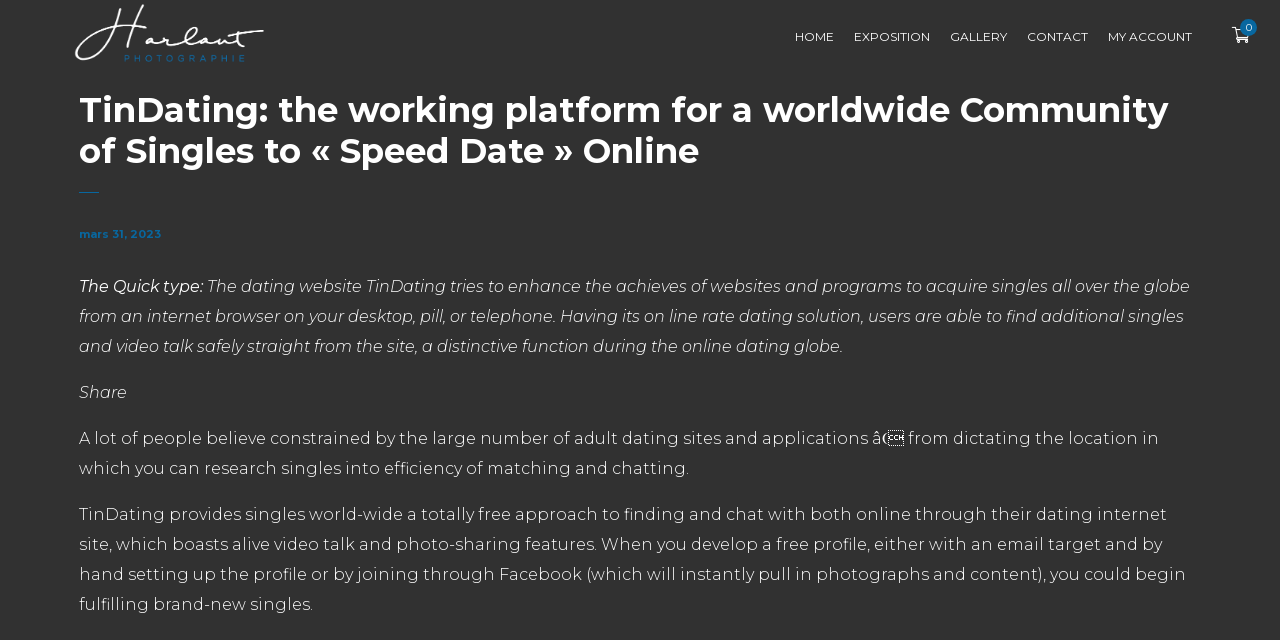Identify and provide the bounding box coordinates of the UI element described: "alt="Julien Harlaut Photographie"". The coordinates should be formatted as [left, top, right, bottom], with each number being a float between 0 and 1.

[0.055, 0.0, 0.209, 0.102]